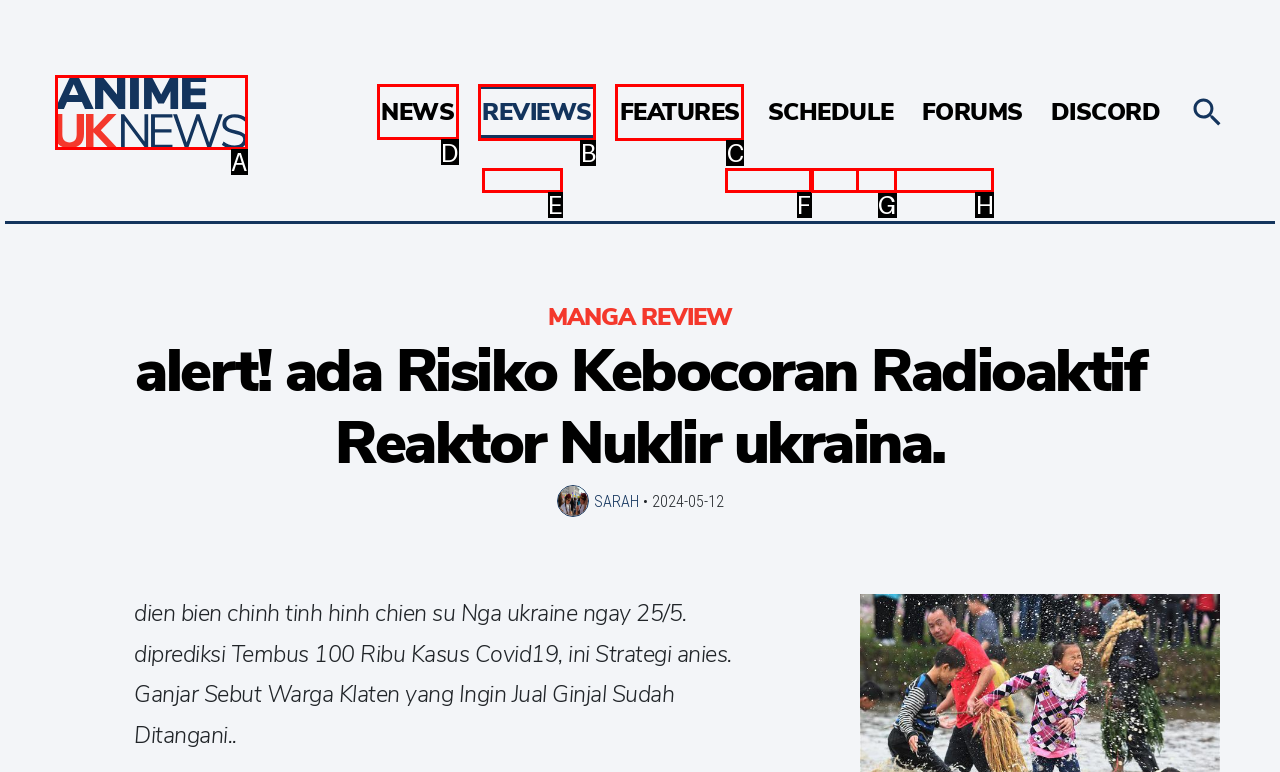To achieve the task: click NEWS, indicate the letter of the correct choice from the provided options.

D